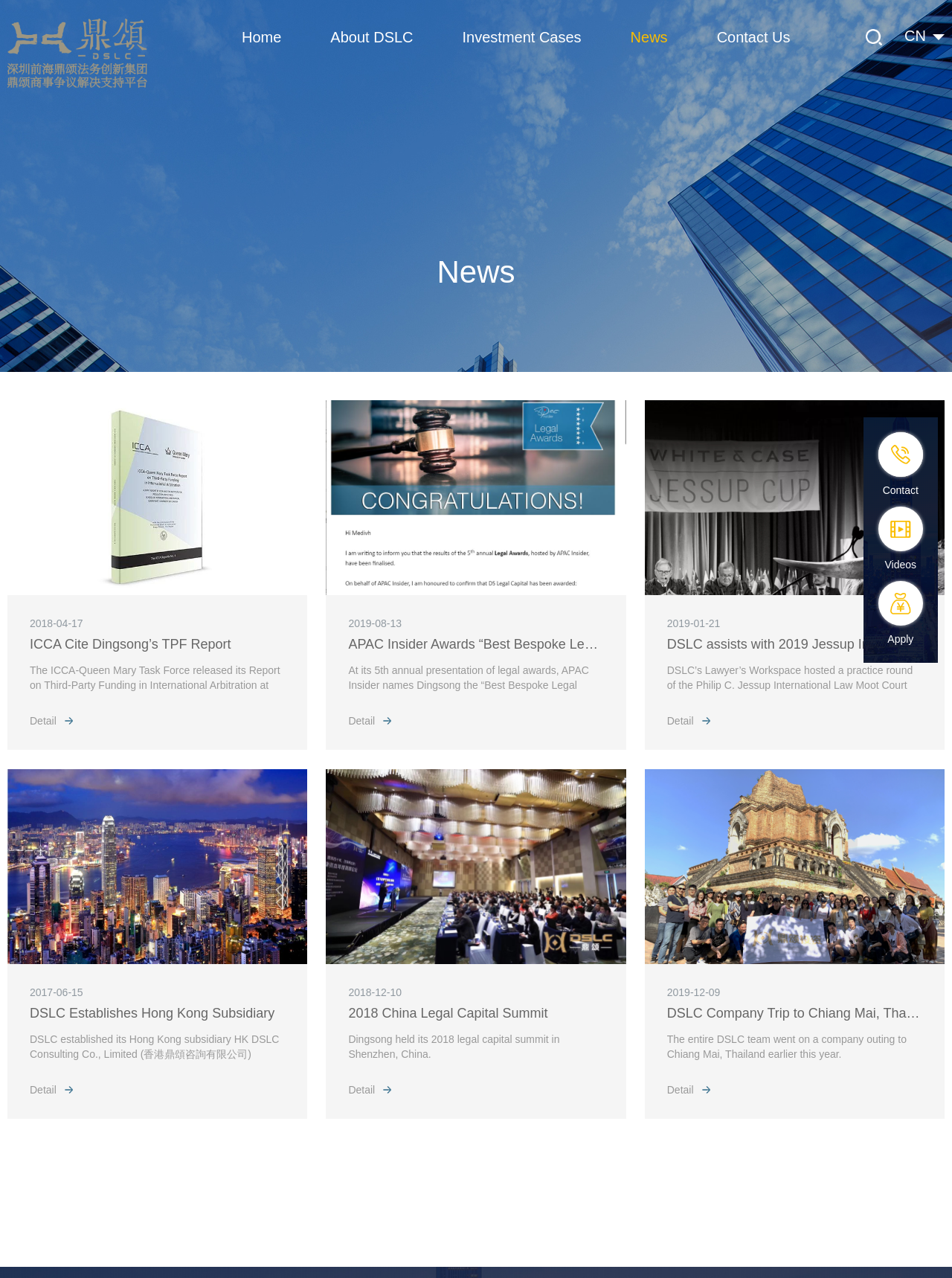From the webpage screenshot, identify the region described by ICCA Cite Dingsong’s TPF Report. Provide the bounding box coordinates as (top-left x, top-left y, bottom-right x, bottom-right y), with each value being a floating point number between 0 and 1.

[0.031, 0.493, 0.299, 0.511]